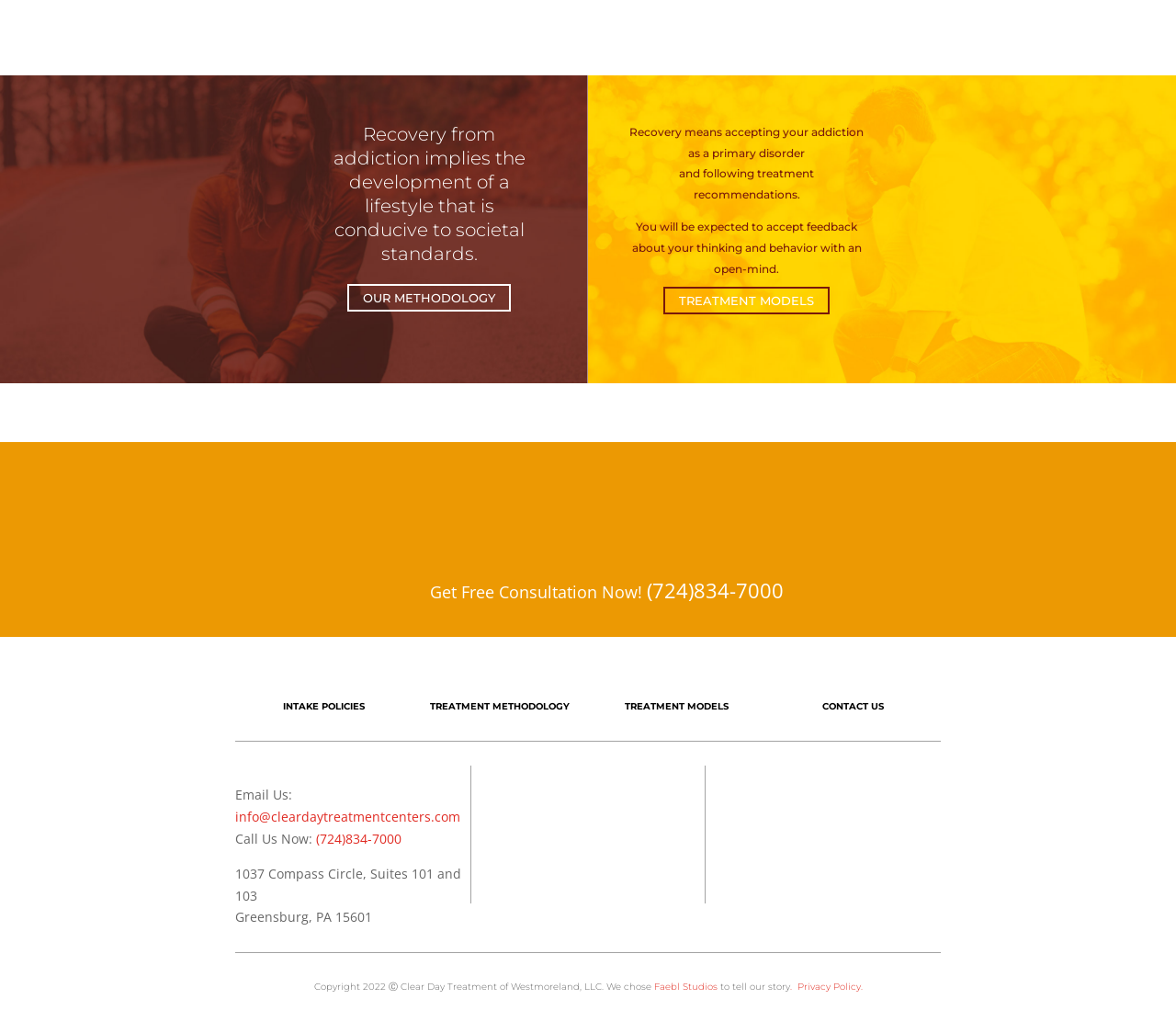Determine the bounding box coordinates of the clickable element necessary to fulfill the instruction: "Get a free consultation now by calling the phone number". Provide the coordinates as four float numbers within the 0 to 1 range, i.e., [left, top, right, bottom].

[0.55, 0.568, 0.666, 0.59]